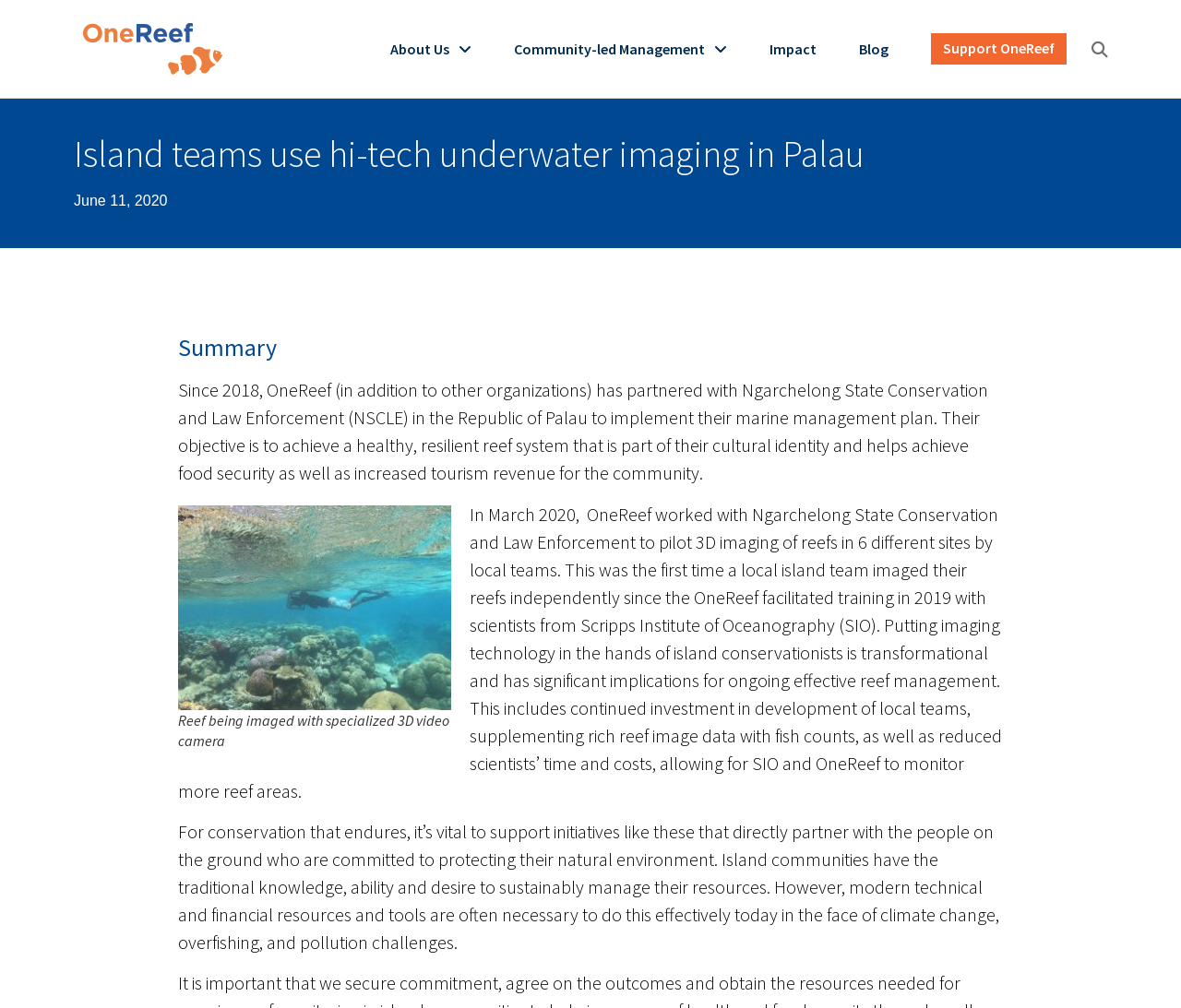Please find and generate the text of the main heading on the webpage.

Island teams use hi-tech underwater imaging in Palau